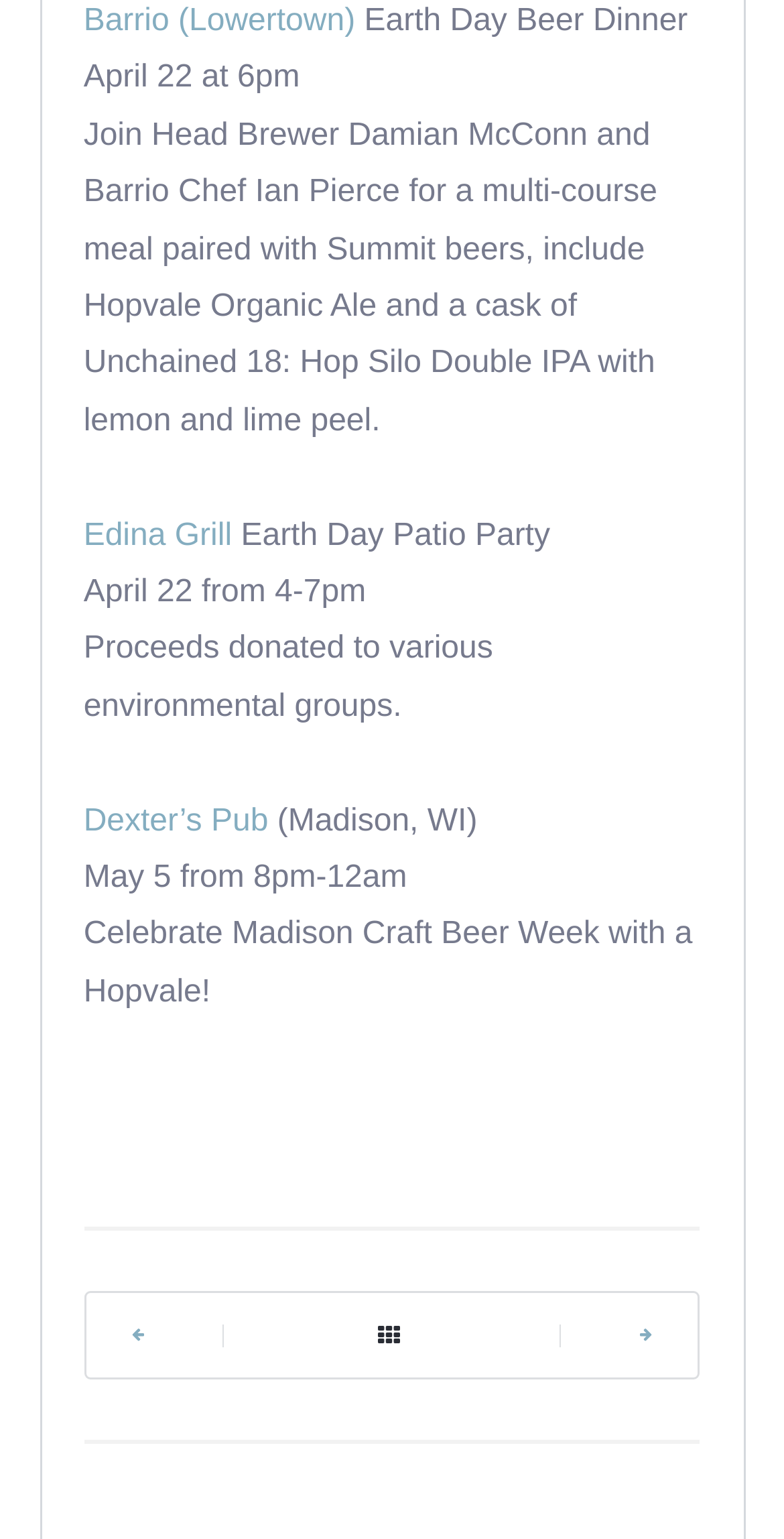By analyzing the image, answer the following question with a detailed response: How many links are there on this page?

I counted the number of links on the page, which are the links to Barrio, Edina Grill, Dexter's Pub, and two social media links at the bottom of the page.